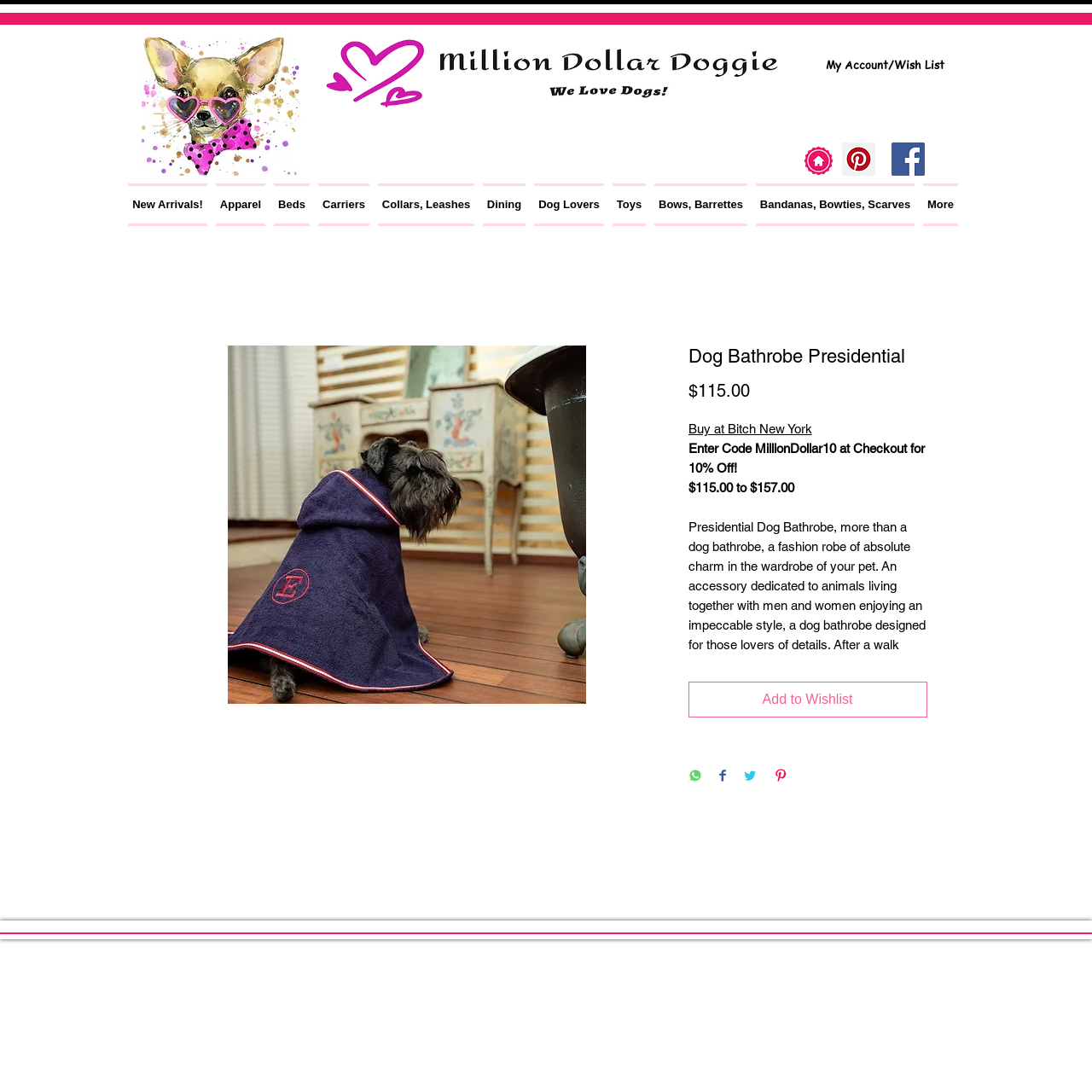Identify the bounding box for the UI element that is described as follows: "New Arrivals!".

[0.117, 0.168, 0.194, 0.207]